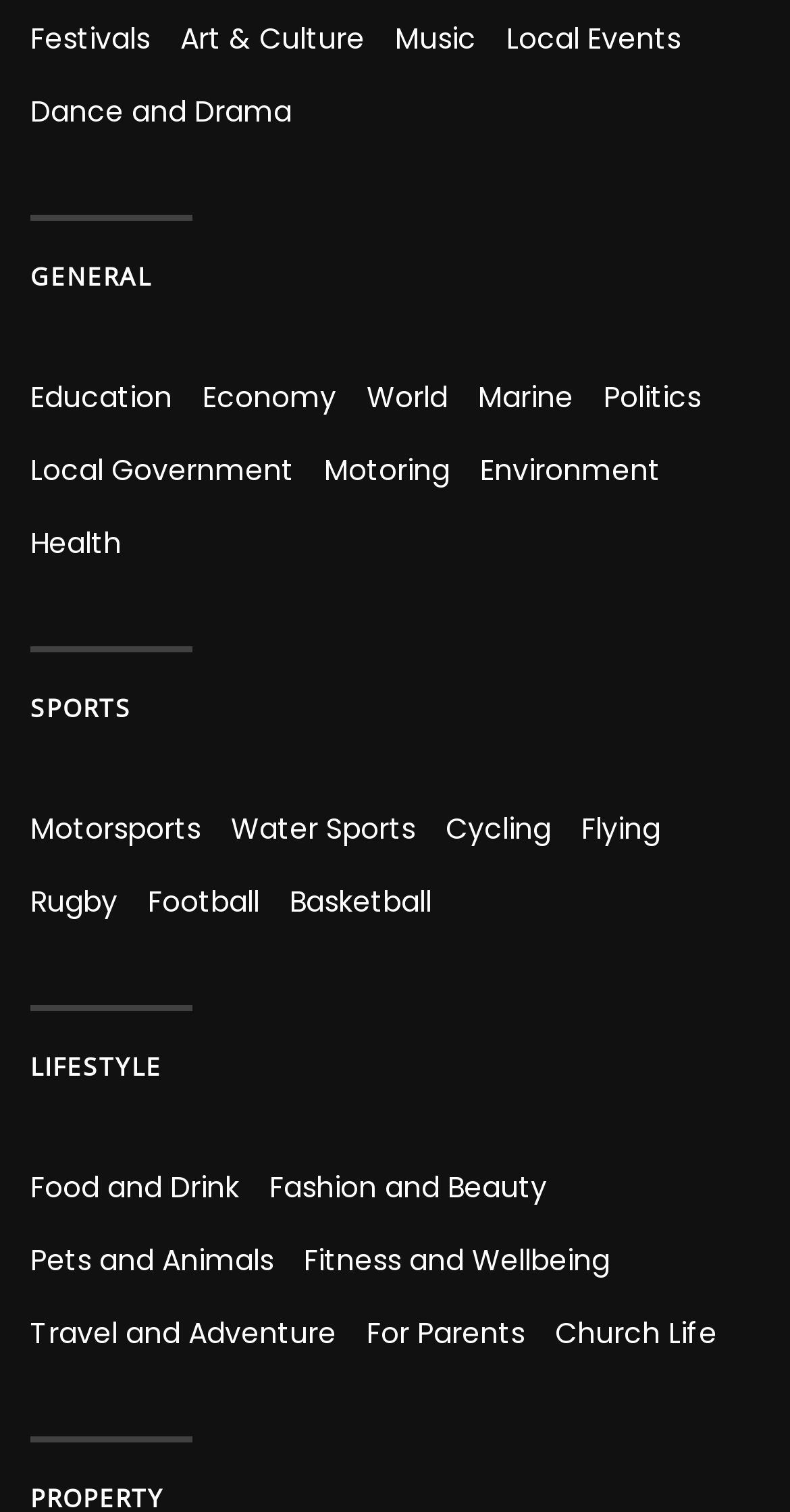What is the last category under SPORTS?
Could you answer the question in a detailed manner, providing as much information as possible?

I looked at the links under the 'SPORTS' heading and found that the last one is 'Flying'.